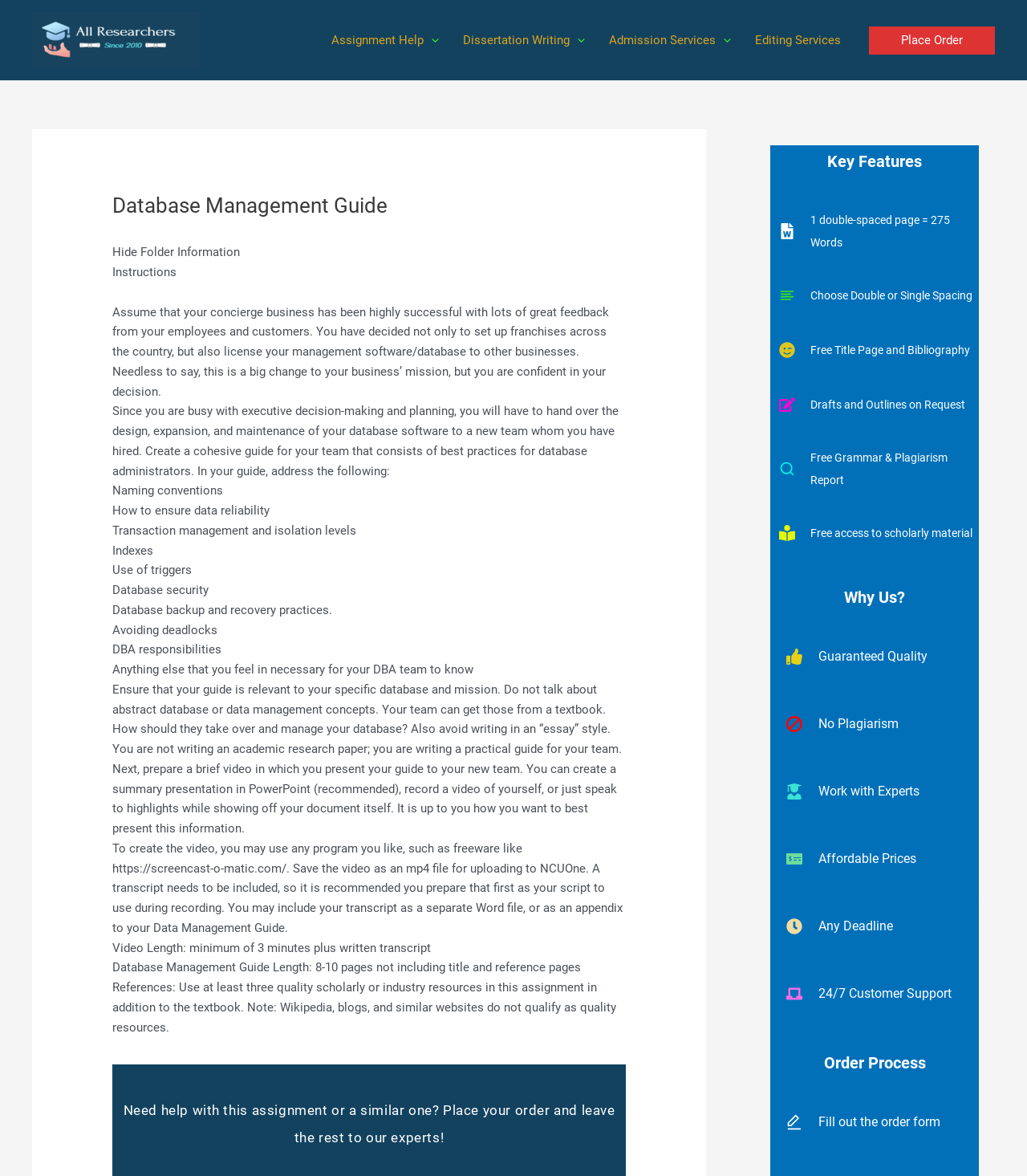How many pages should the Database Management Guide be?
Refer to the image and provide a one-word or short phrase answer.

8-10 pages